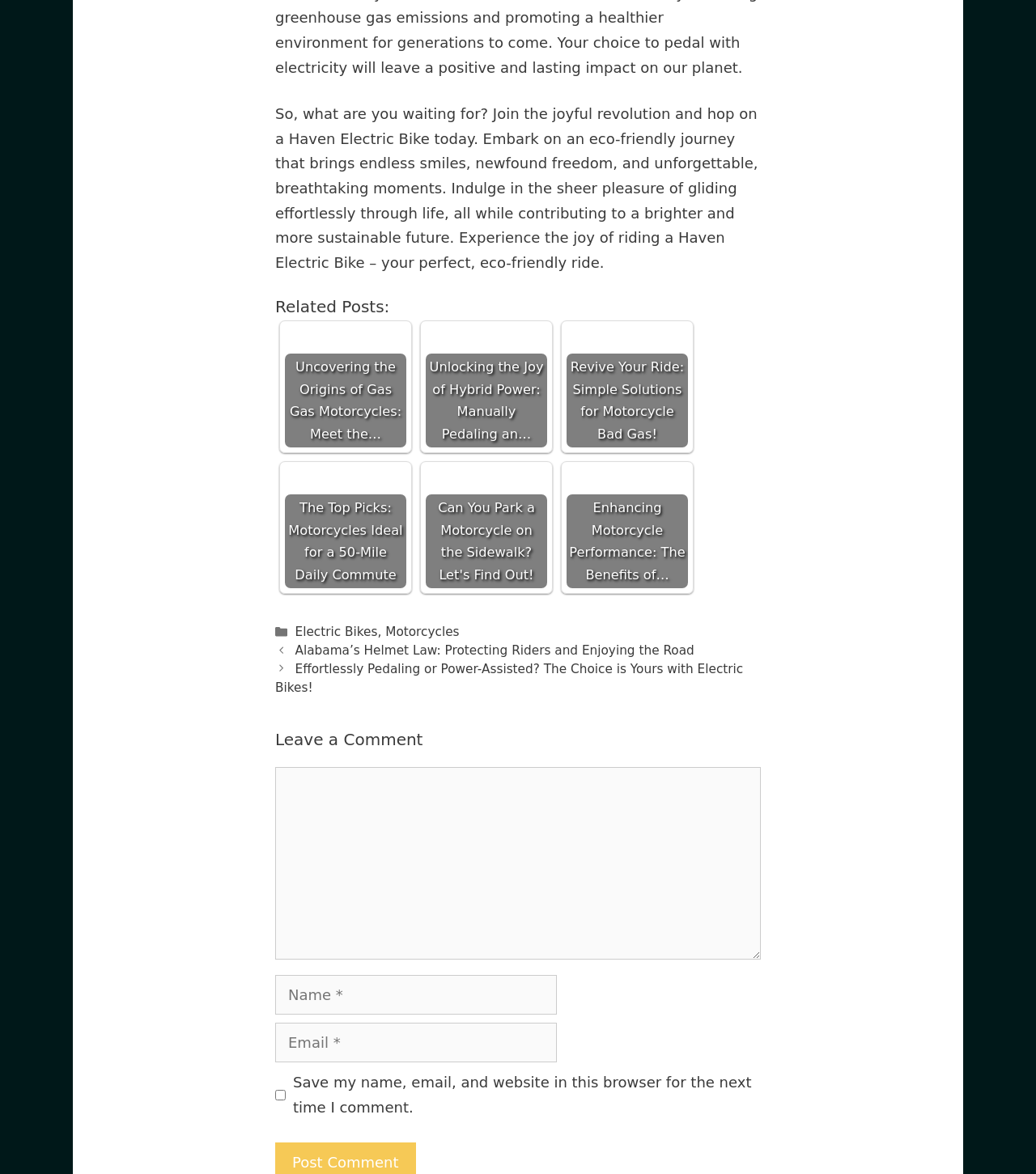Please identify the coordinates of the bounding box for the clickable region that will accomplish this instruction: "Click on the 'Uncovering the Origins of Gas Gas Motorcycles: Meet the…' link".

[0.275, 0.278, 0.392, 0.381]